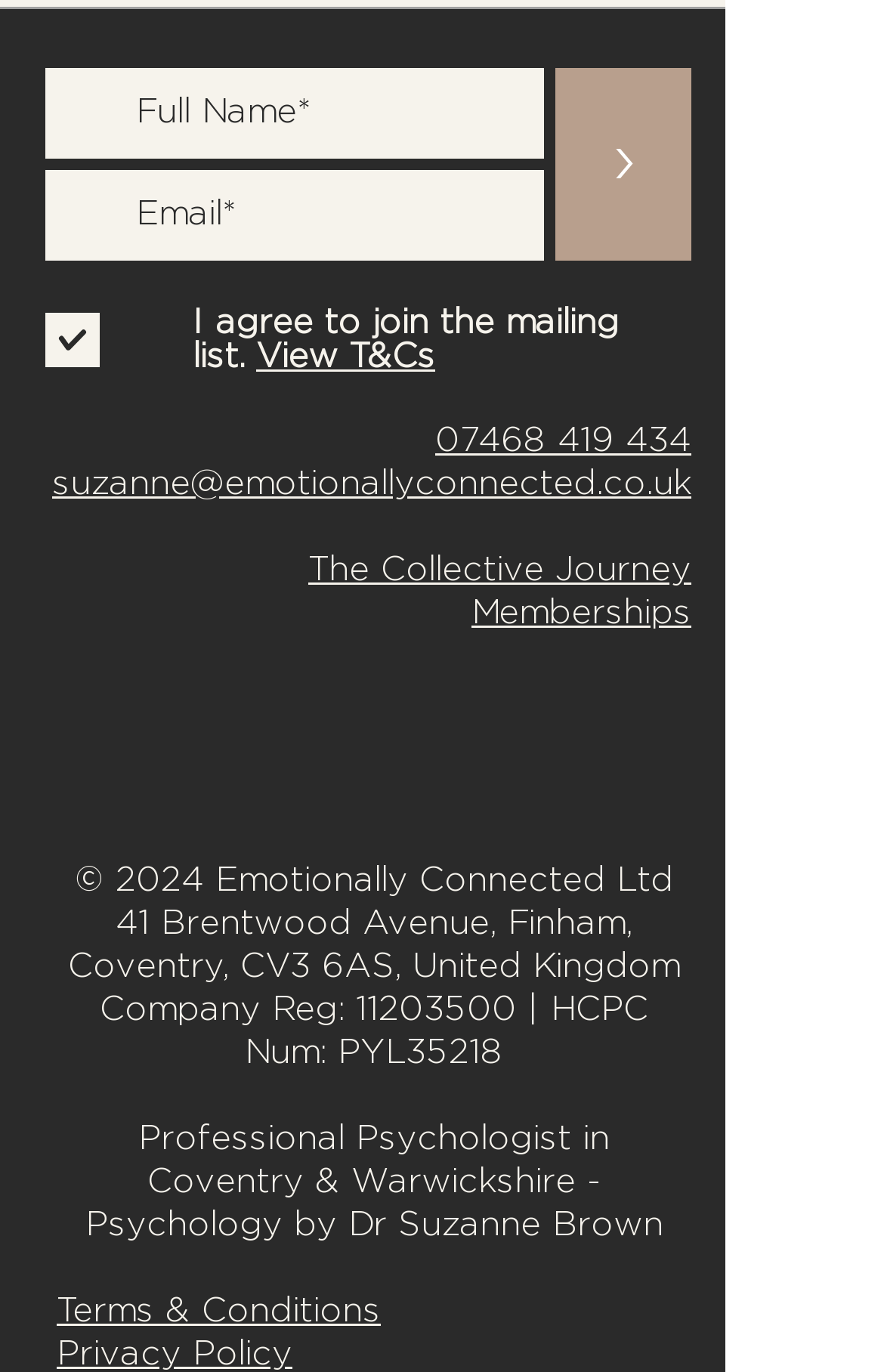Determine the bounding box coordinates of the region I should click to achieve the following instruction: "Click submit". Ensure the bounding box coordinates are four float numbers between 0 and 1, i.e., [left, top, right, bottom].

[0.628, 0.05, 0.782, 0.19]